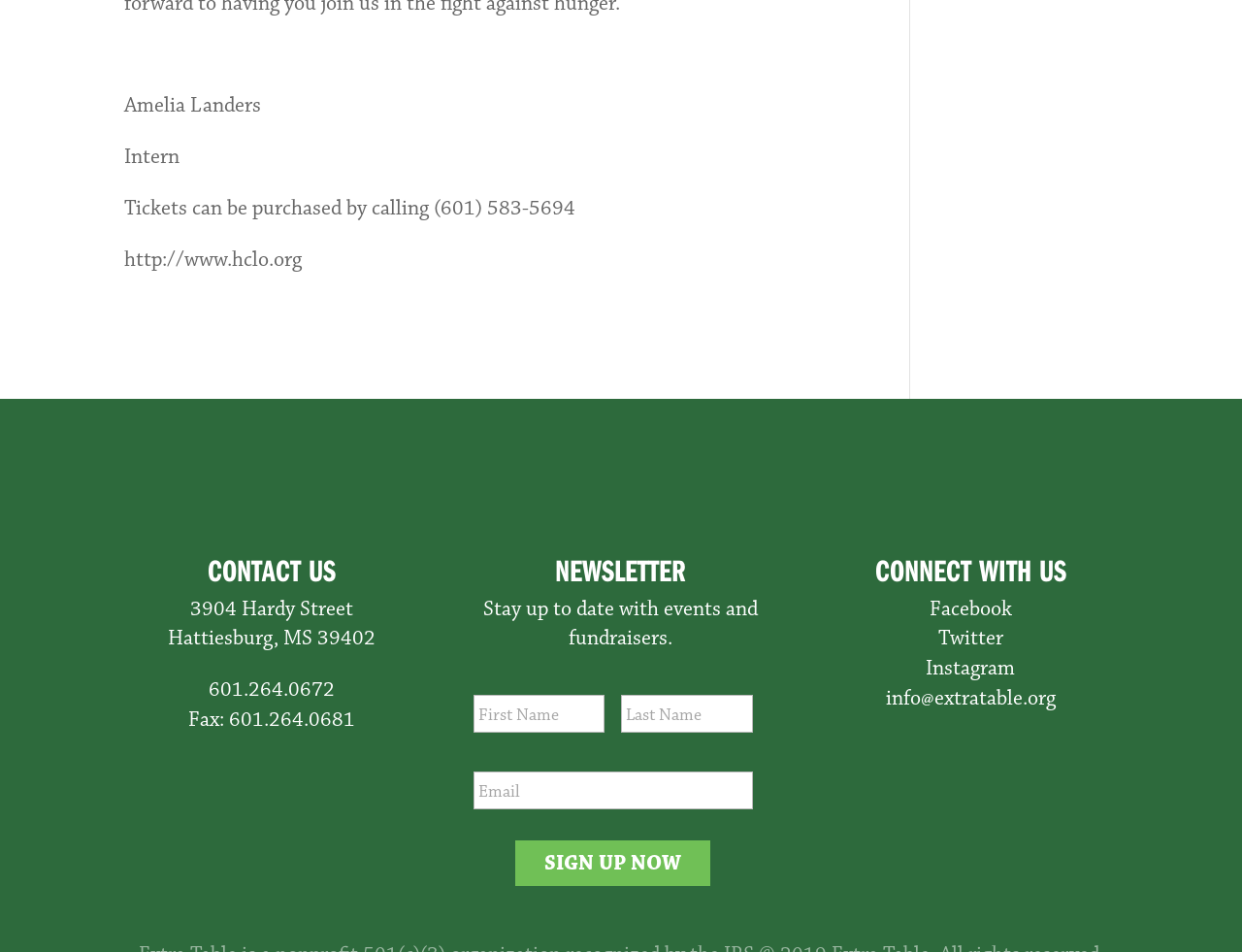What is the address of the organization?
Look at the image and answer the question with a single word or phrase.

3904 Hardy Street, Hattiesburg, MS 39402